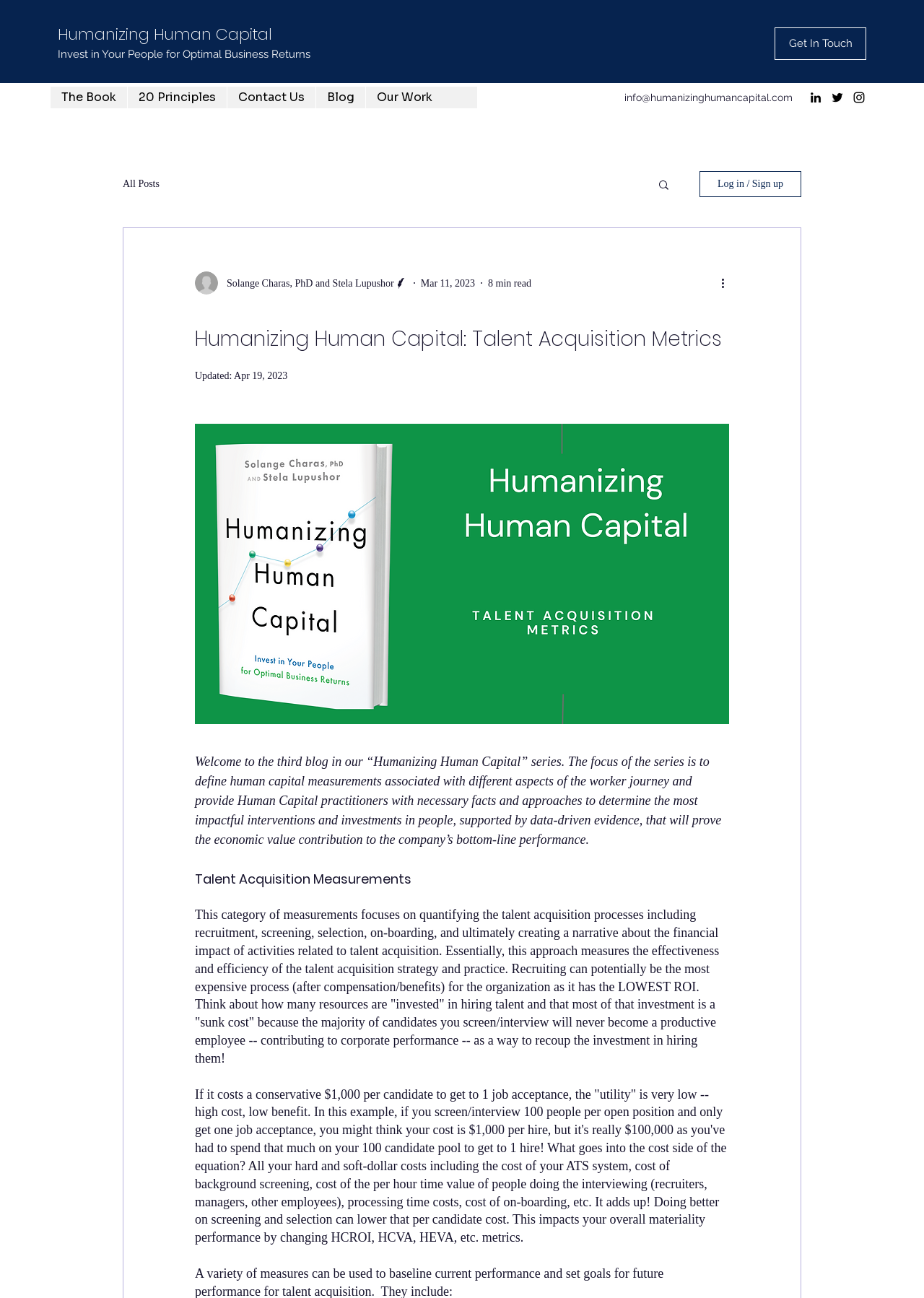Using the provided description: "info@humanizinghumancapital.com", find the bounding box coordinates of the corresponding UI element. The output should be four float numbers between 0 and 1, in the format [left, top, right, bottom].

[0.676, 0.071, 0.858, 0.08]